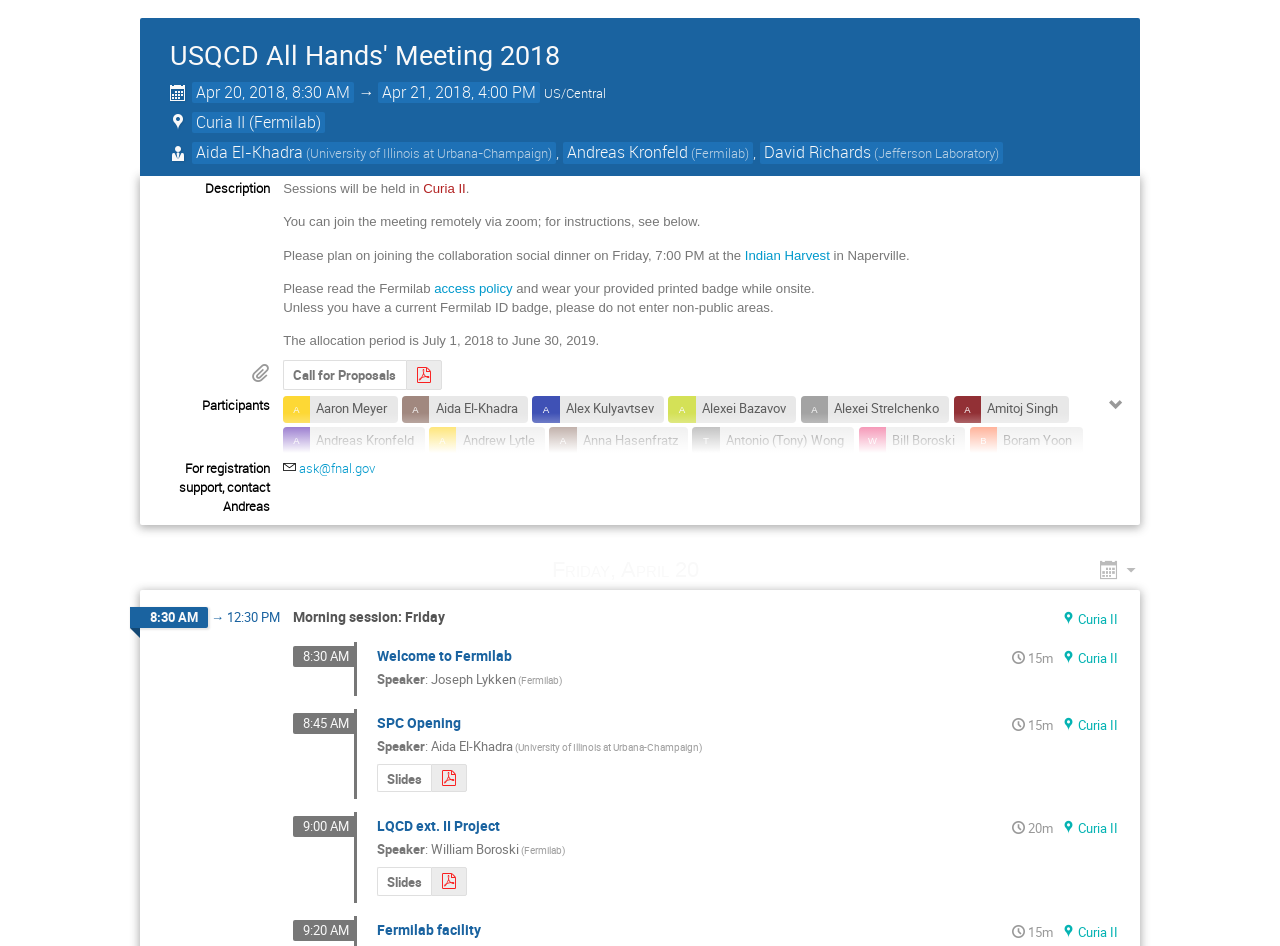Determine the bounding box coordinates for the UI element with the following description: "parent_node: Friday, April 20 ¶". The coordinates should be four float numbers between 0 and 1, represented as [left, top, right, bottom].

[0.86, 0.593, 0.891, 0.624]